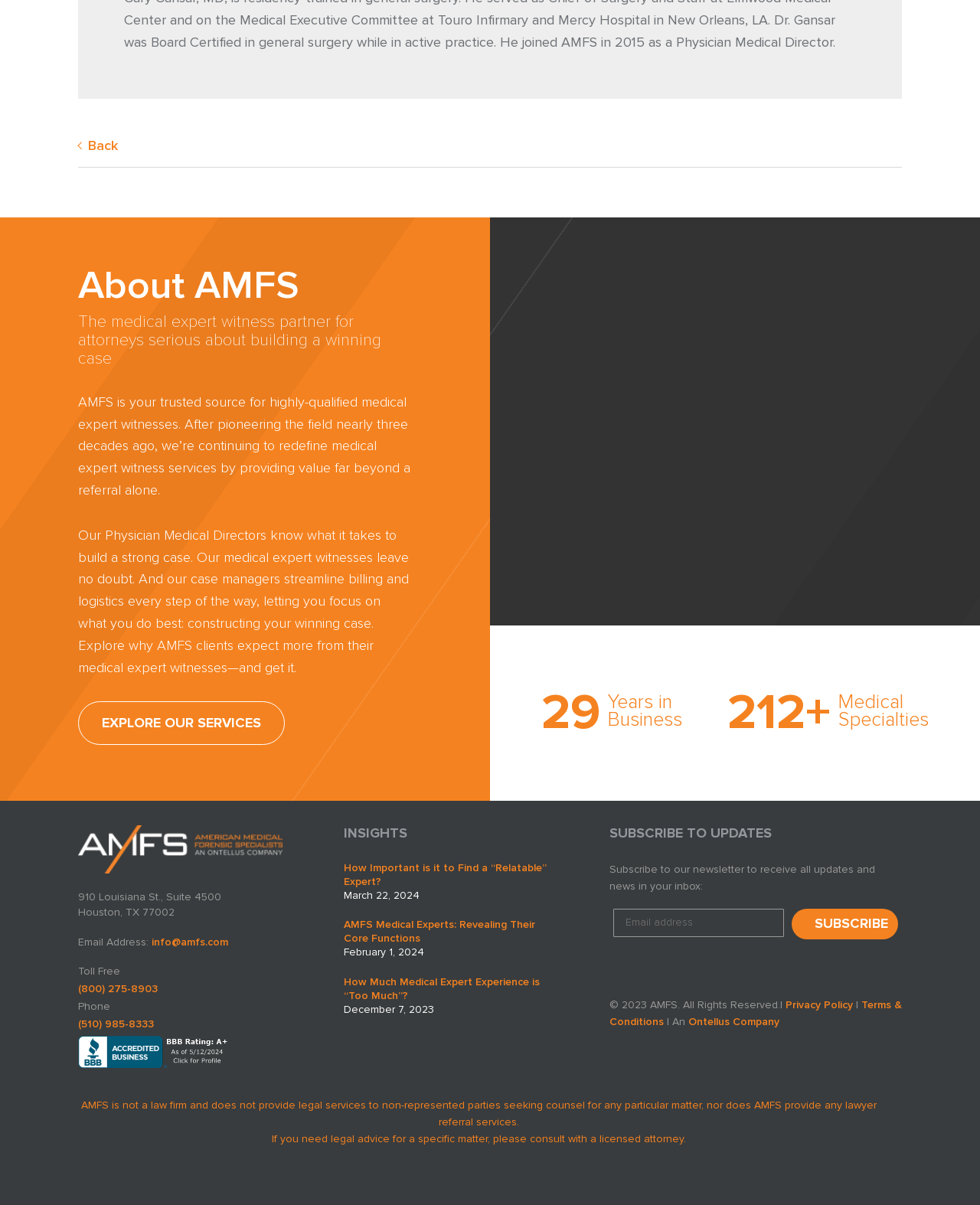What is the name of the company?
Using the image as a reference, give an elaborate response to the question.

The company name is mentioned in the heading 'About AMFS' and also in the logo 'AMFS Logo White'.